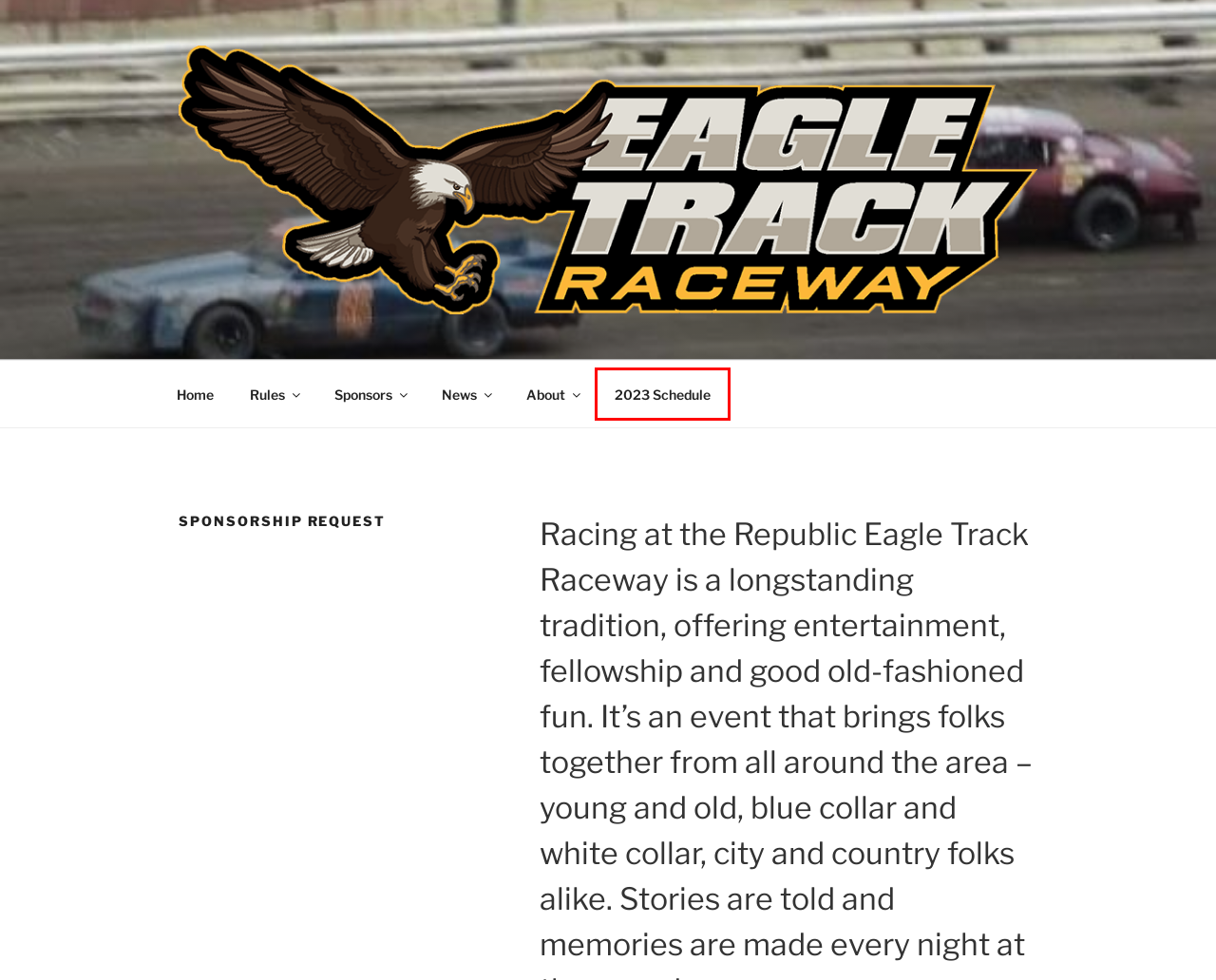Look at the screenshot of a webpage with a red bounding box and select the webpage description that best corresponds to the new page after clicking the element in the red box. Here are the options:
A. Sponsors – Eagle Track Raceway
B. About – Eagle Track Raceway
C. Photo Gallery – Eagle Track Raceway
D. Rules – Eagle Track Raceway
E. News – Eagle Track Raceway
F. Mission – Eagle Track Raceway
G. 2023 Schedule – Eagle Track Raceway
H. Eagle Track Raceway – Republic, Washington

G